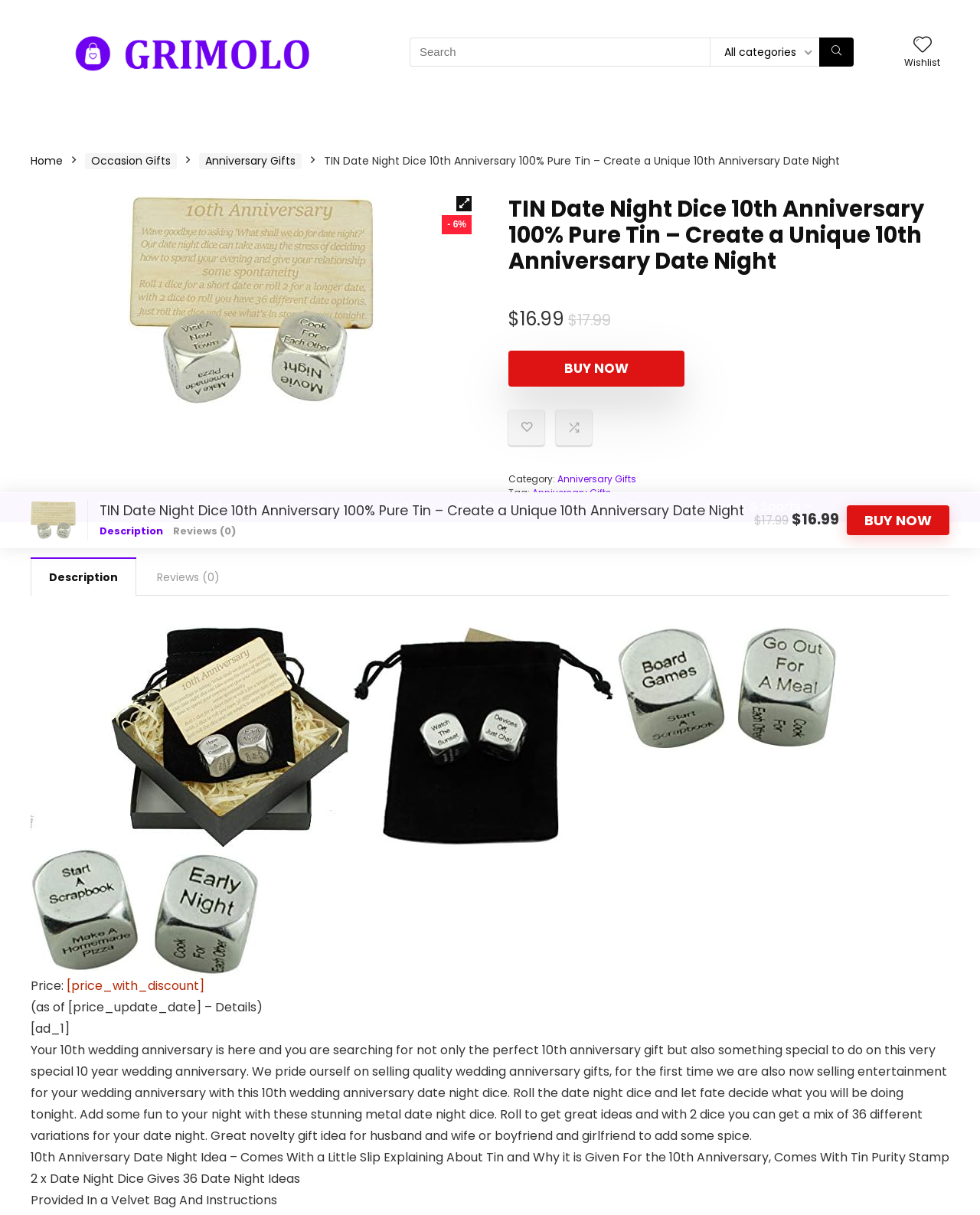Please determine the bounding box coordinates of the section I need to click to accomplish this instruction: "View the product description".

[0.031, 0.054, 0.139, 0.085]